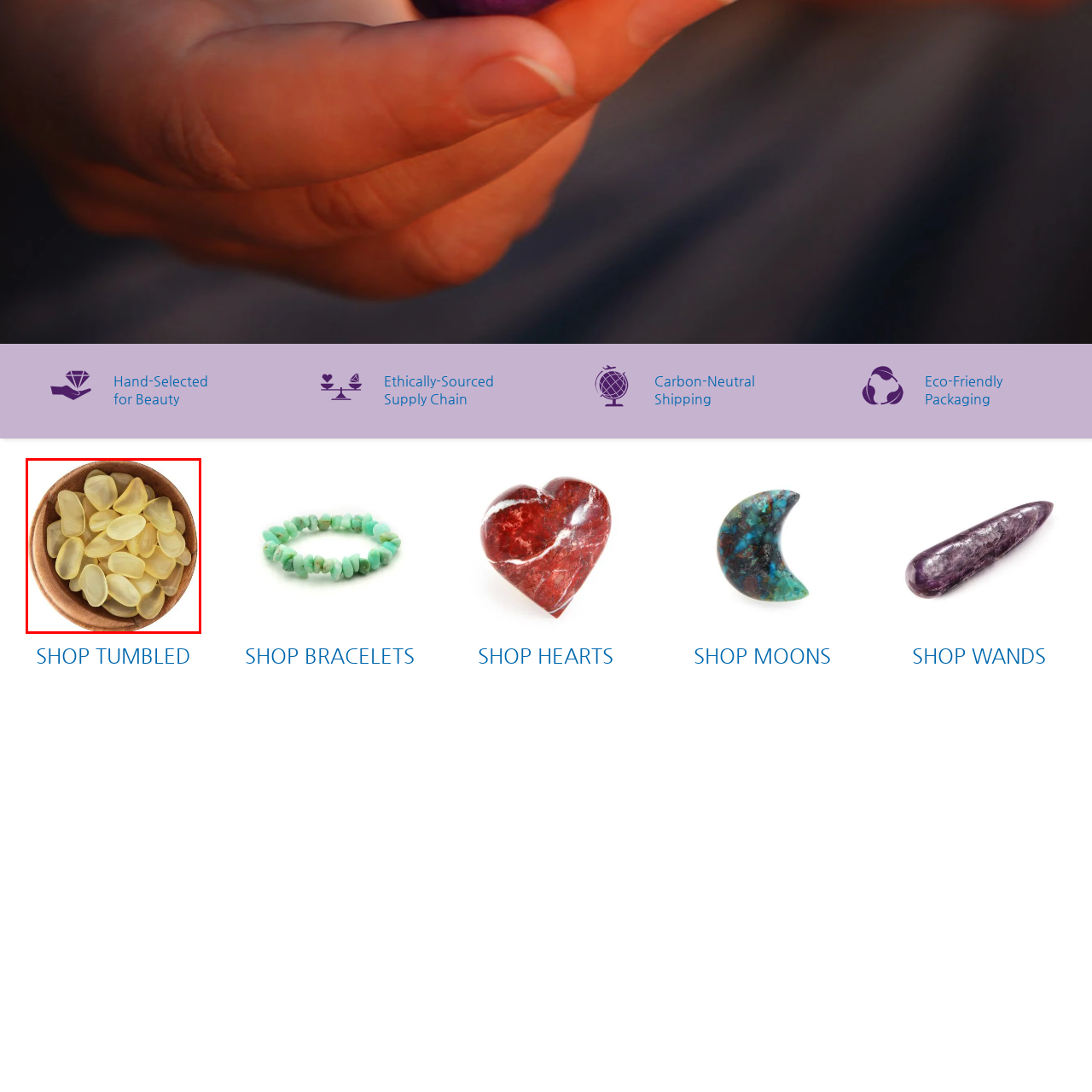Look at the image marked by the red box and respond with a single word or phrase: What is the material of the bowl?

Wood